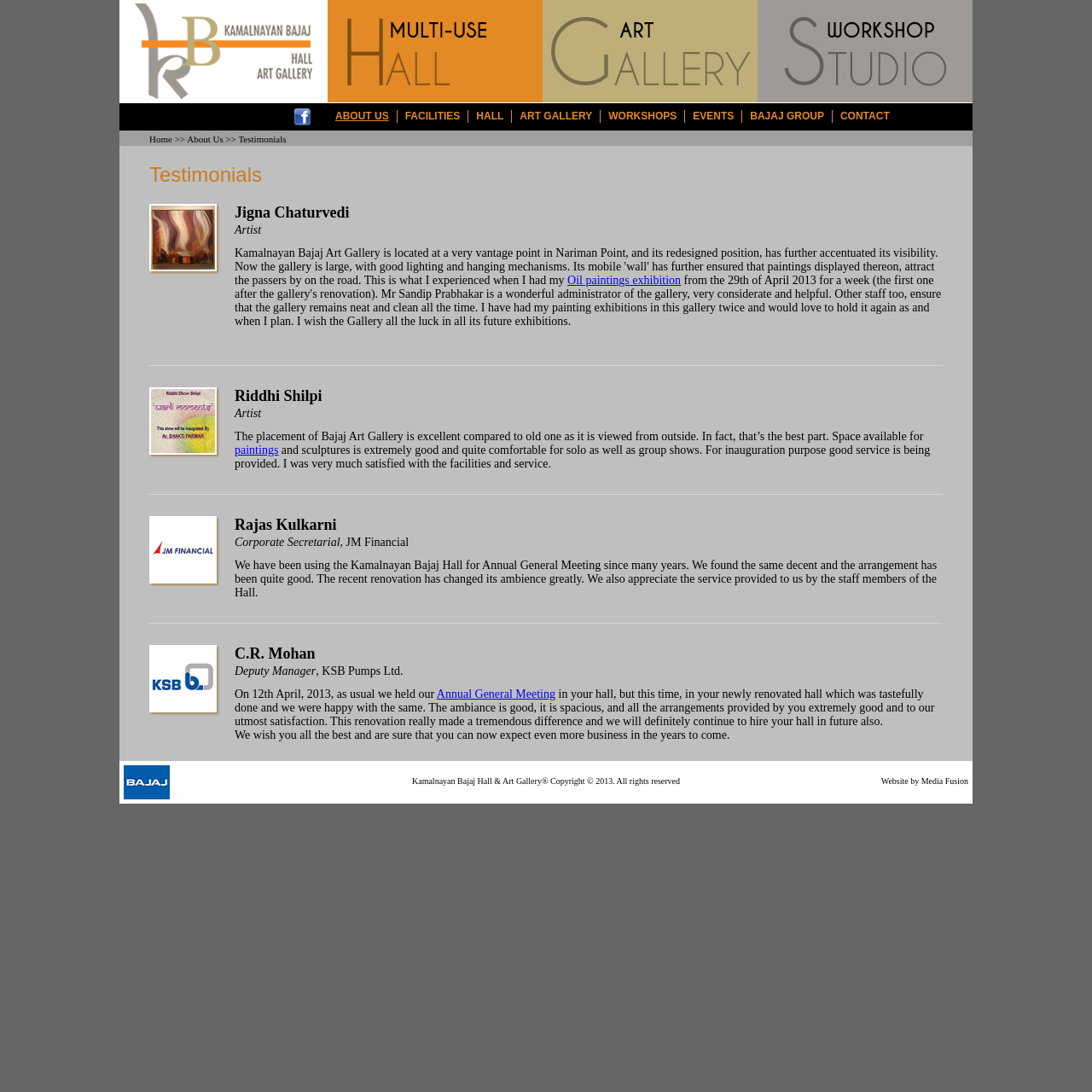What is the event mentioned in the testimonial of C.R. Mohan?
Please give a detailed and thorough answer to the question, covering all relevant points.

C.R. Mohan mentioned that they held their Annual General Meeting in the Kamalnayan Bajaj Hall, as indicated by the link 'Annual General Meeting' within the testimonial text, within the bounding box coordinates [0.4, 0.63, 0.509, 0.641].